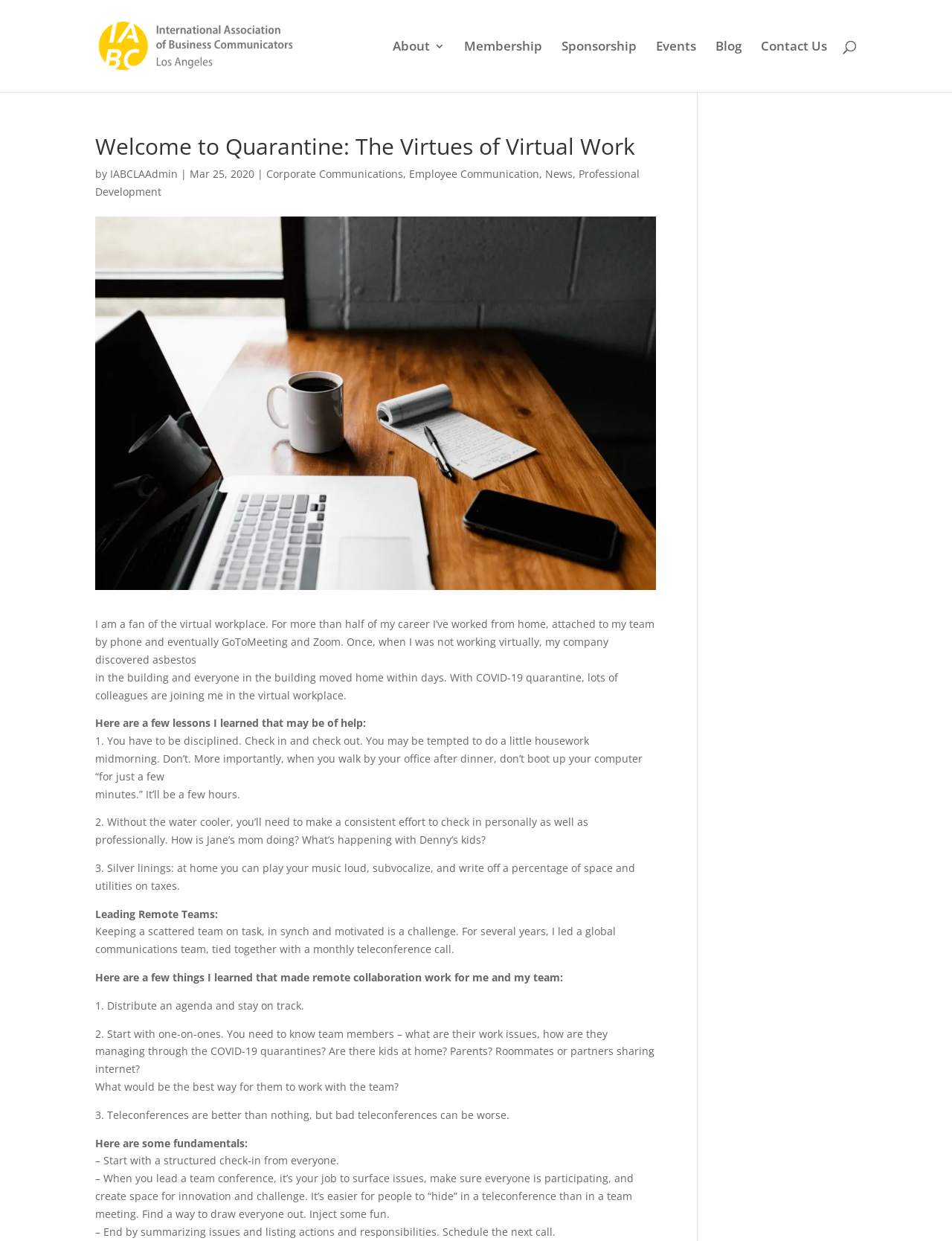Given the element description "Contact Us" in the screenshot, predict the bounding box coordinates of that UI element.

[0.799, 0.033, 0.869, 0.074]